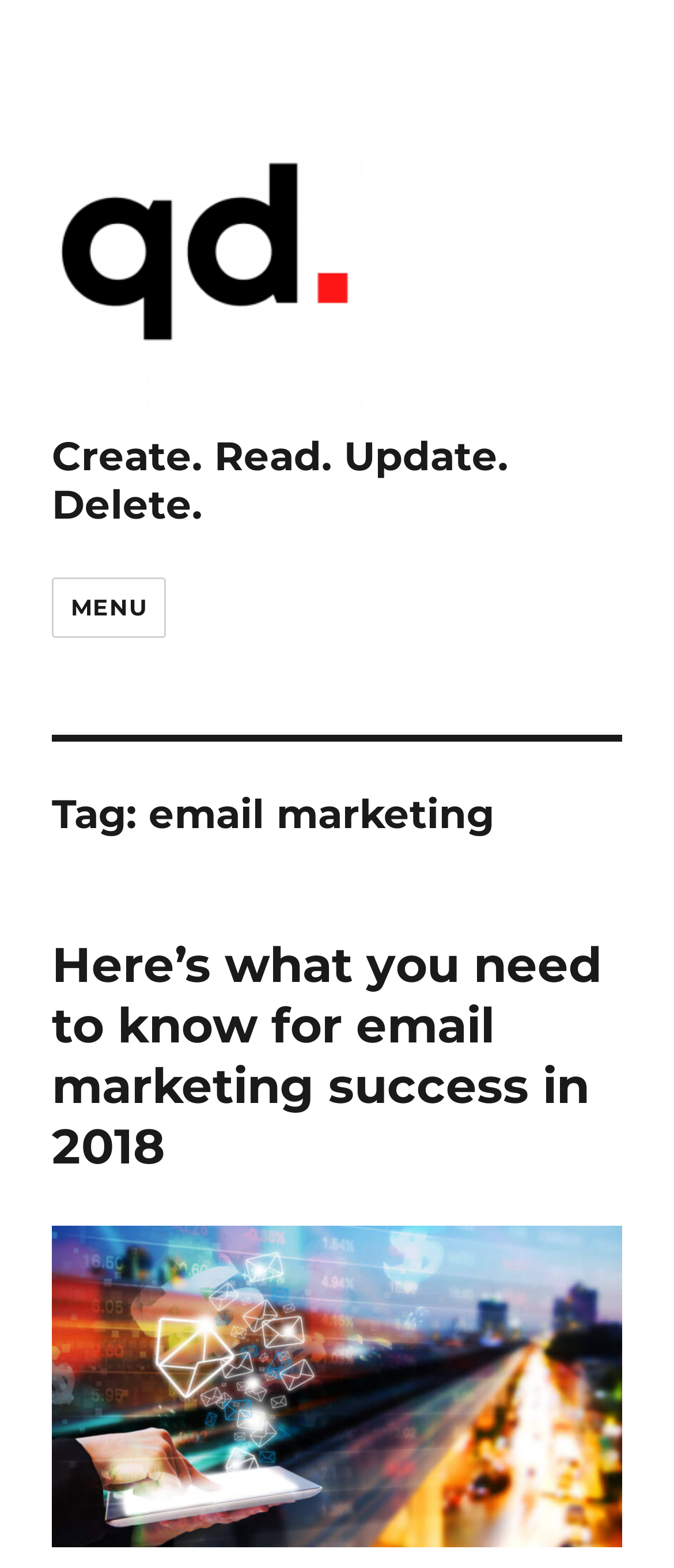Answer this question in one word or a short phrase: What is the main topic of this webpage?

email marketing